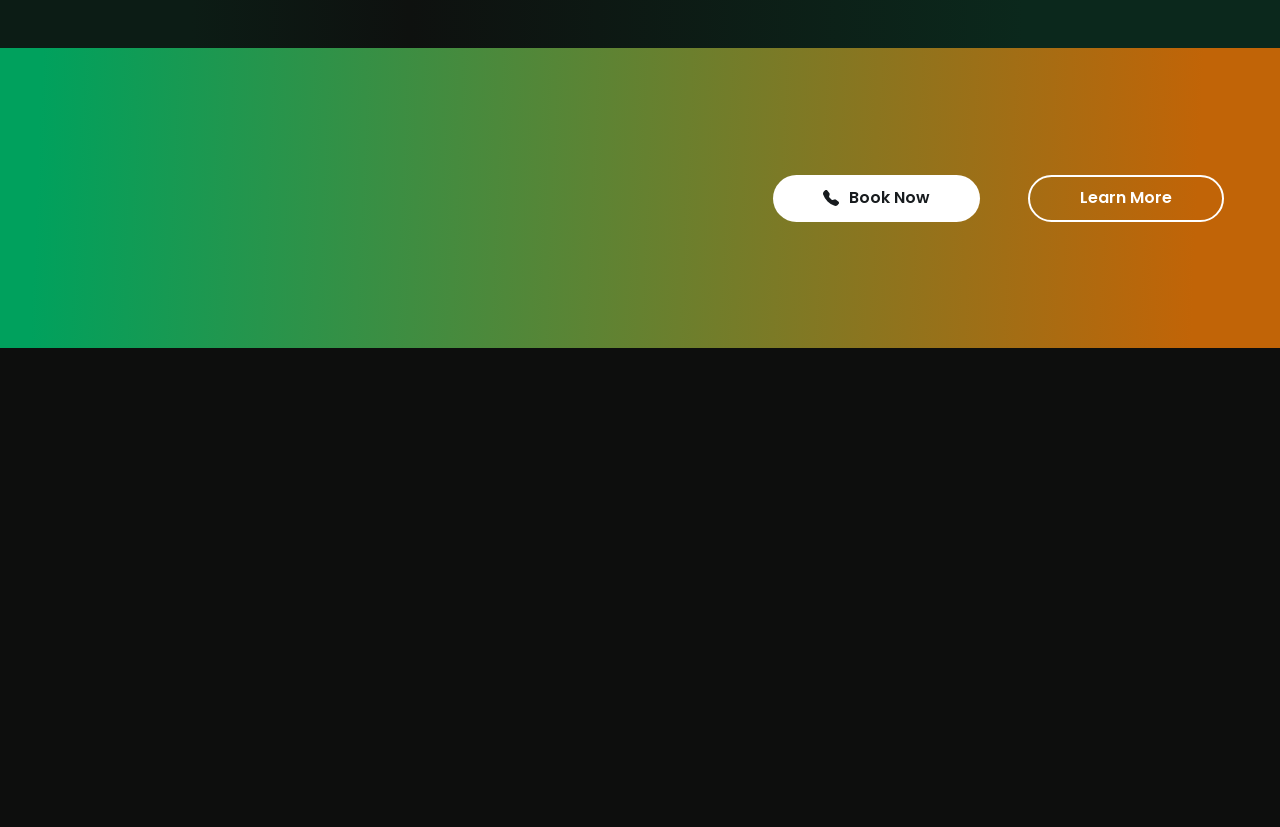Kindly determine the bounding box coordinates for the area that needs to be clicked to execute this instruction: "Book a call".

[0.604, 0.211, 0.766, 0.268]